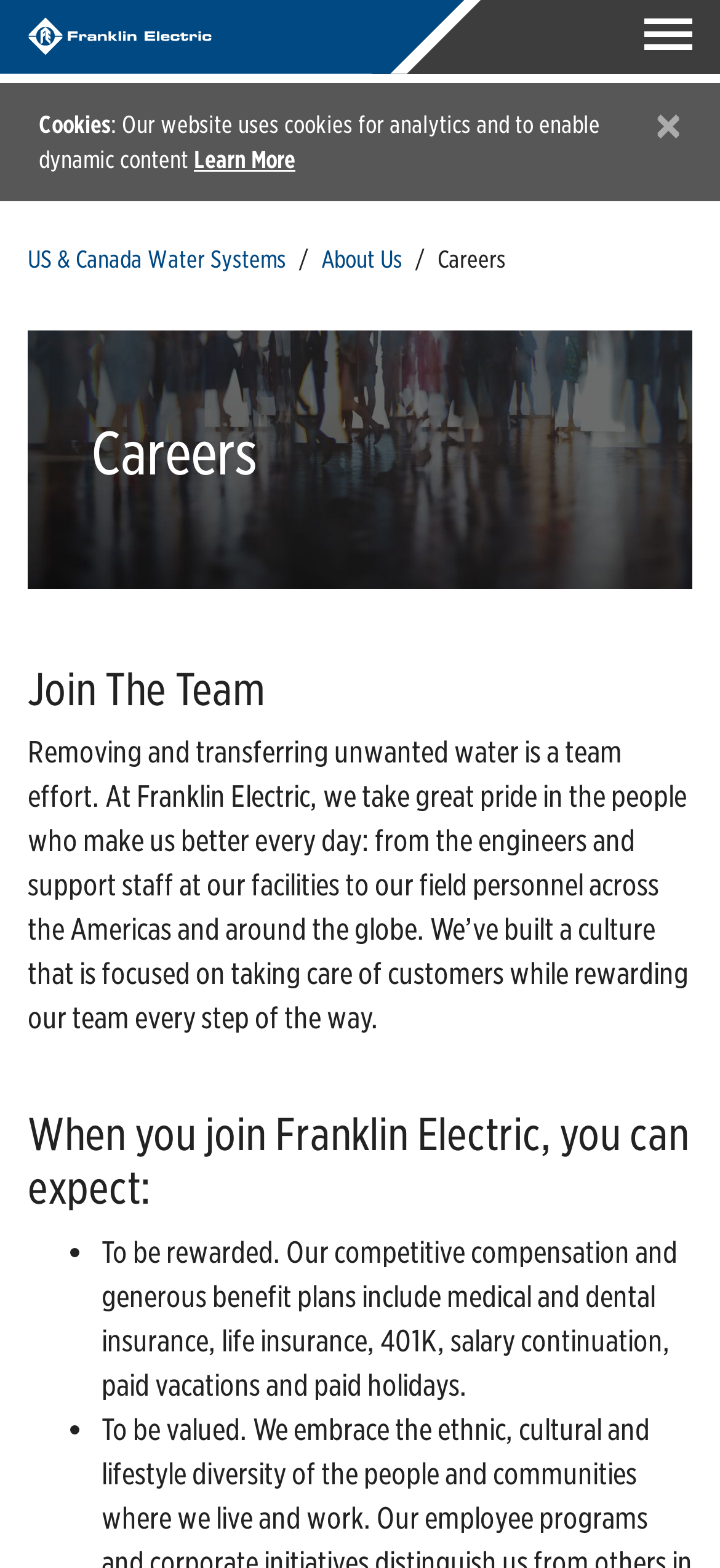Please answer the following question using a single word or phrase: 
What is the main purpose of the company?

Removing and transferring unwanted water